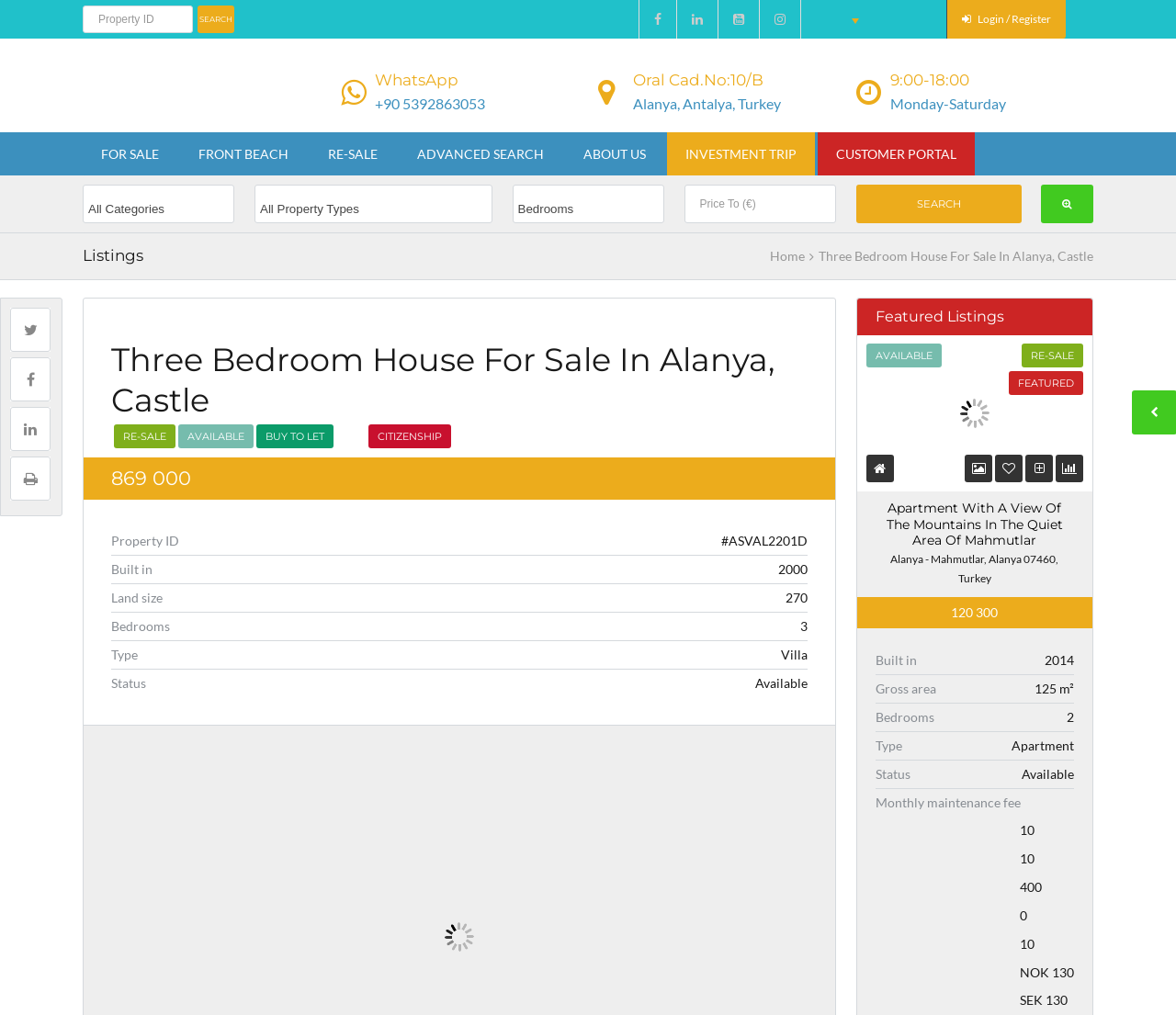What is the location of the property?
Refer to the image and provide a concise answer in one word or phrase.

Alanya, Antalya, Turkey